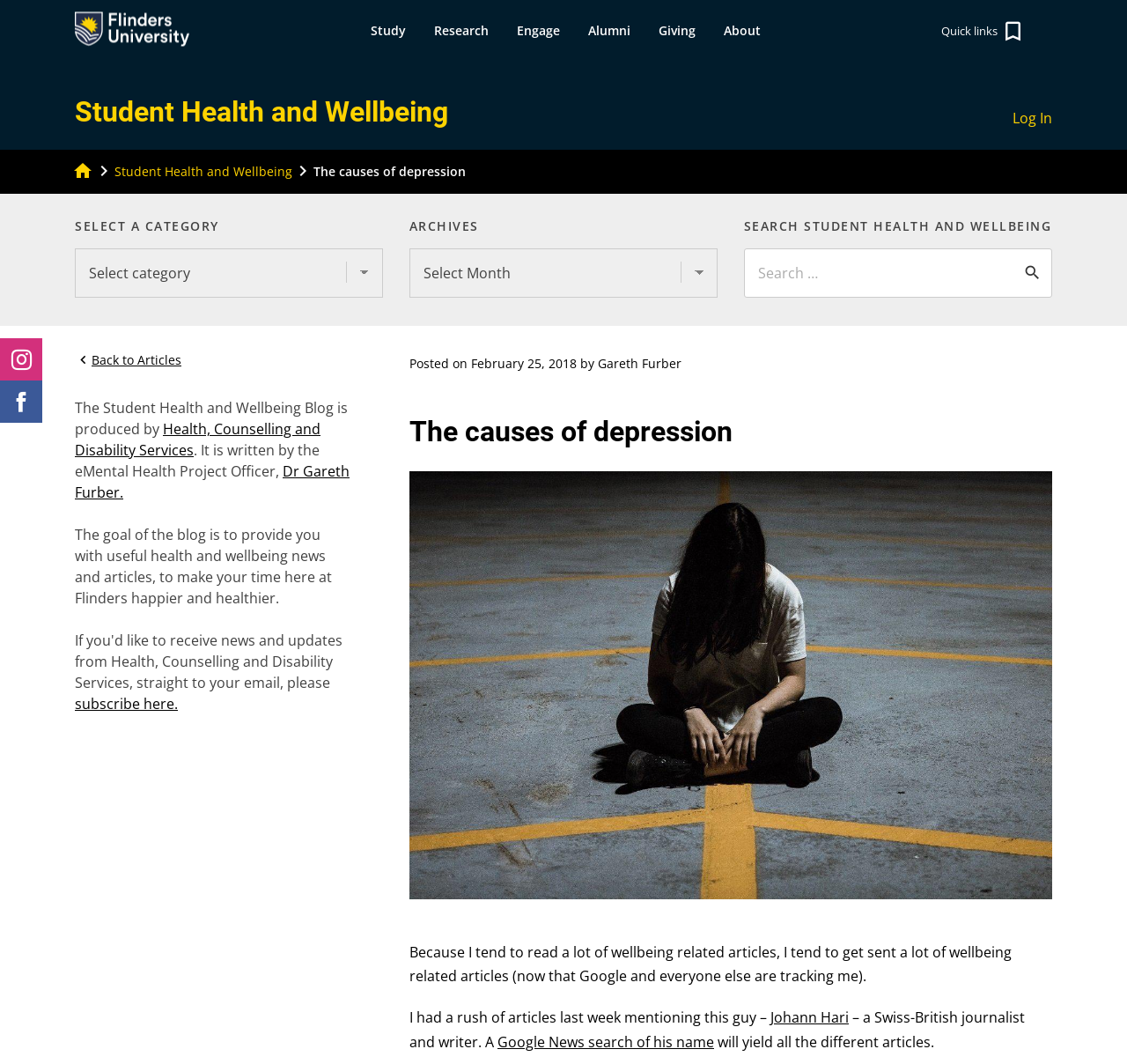Please identify the bounding box coordinates of the element I should click to complete this instruction: 'Read the 'Student Health and Wellbeing' blog'. The coordinates should be given as four float numbers between 0 and 1, like this: [left, top, right, bottom].

[0.066, 0.088, 0.871, 0.123]